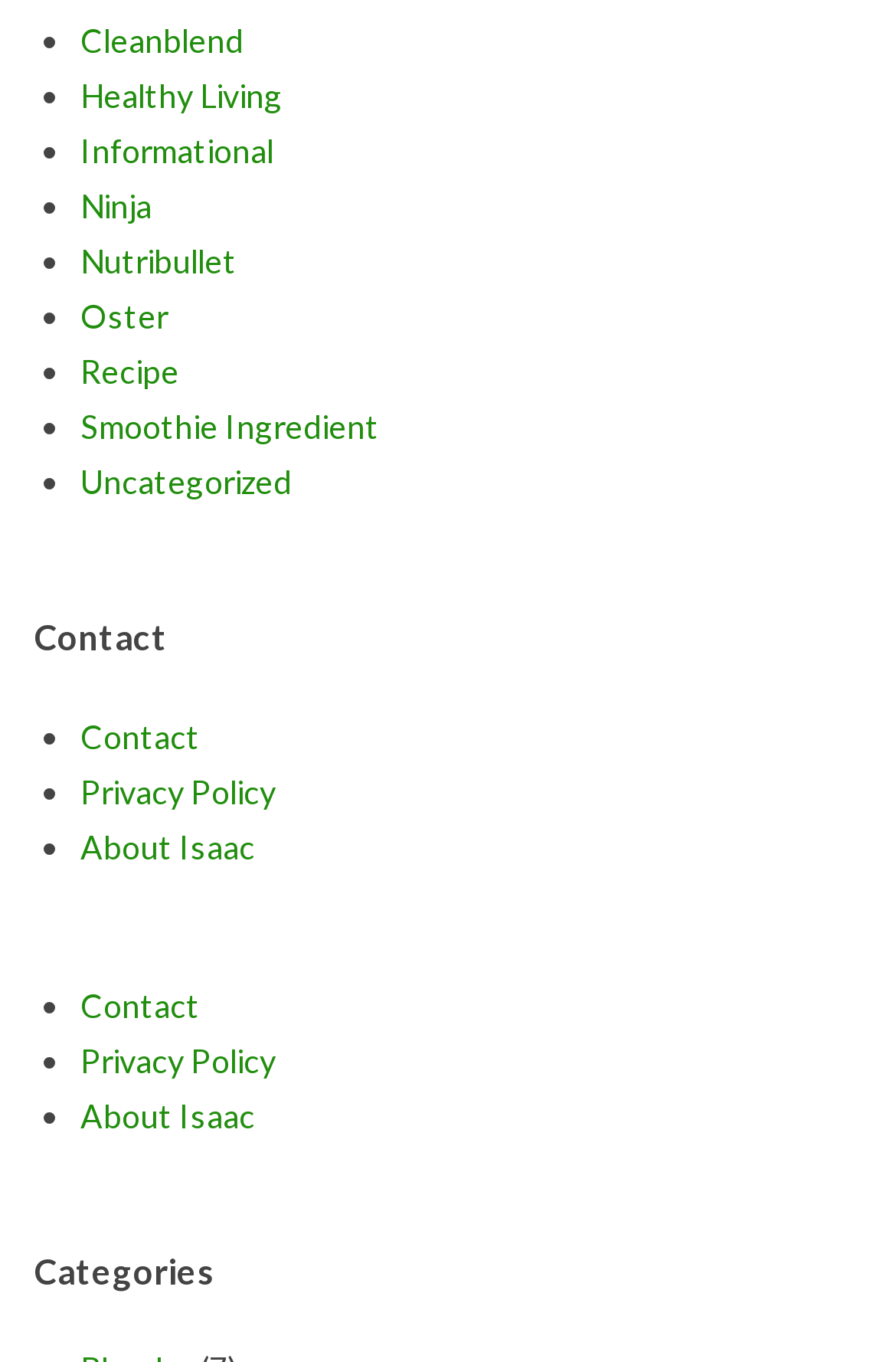Identify the bounding box of the UI component described as: "Healthy Living".

[0.09, 0.056, 0.315, 0.085]